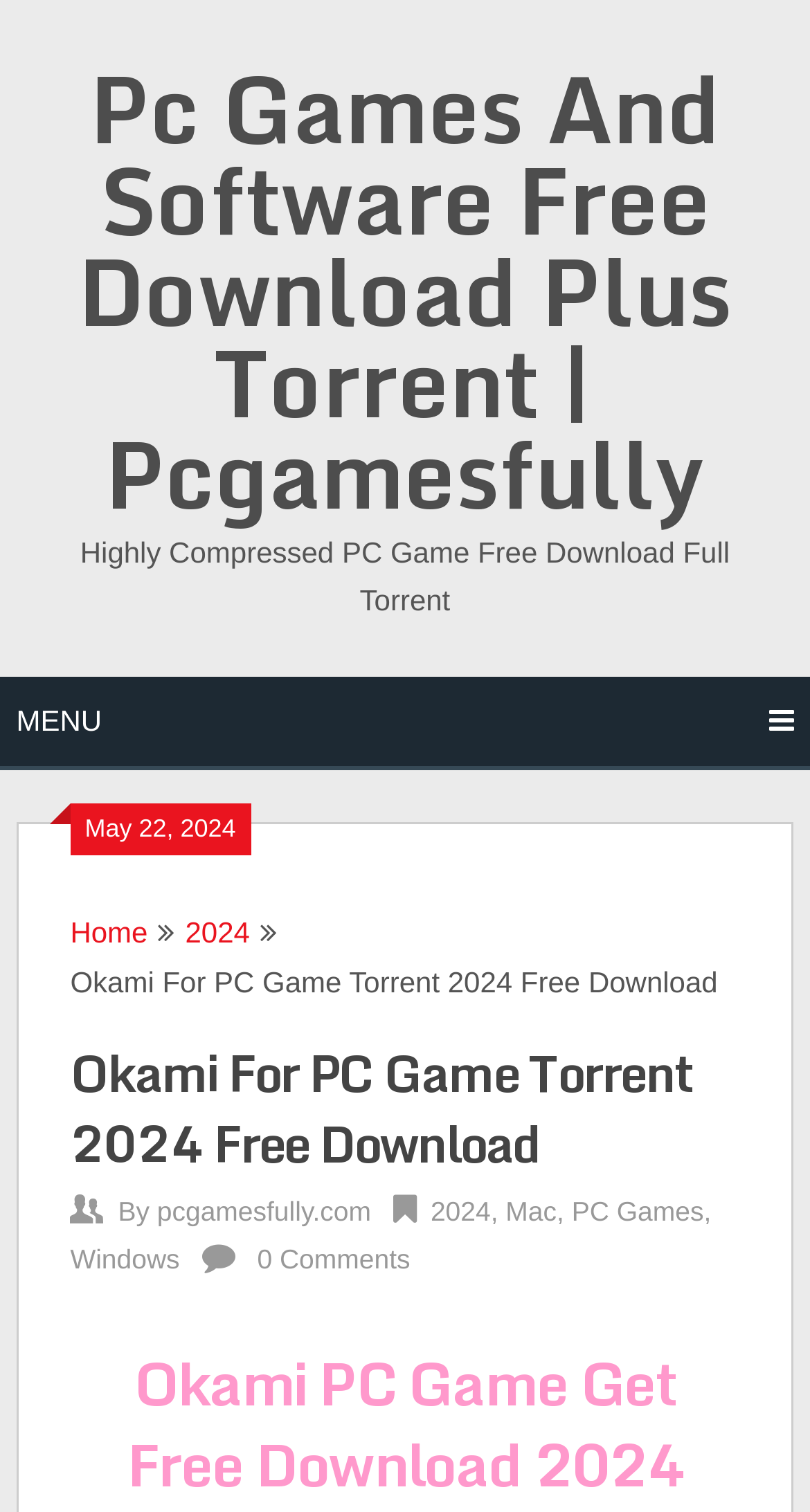Create an elaborate caption that covers all aspects of the webpage.

The webpage is about Okami PC Game, a single-player action-adventure game set in an open world in Japan. At the top, there is a heading that reads "Pc Games And Software Free Download Plus Torrent | Pcgamesfully" with a link to the same title. Below this heading, there is a static text "Highly Compressed PC Game Free Download Full Torrent". 

On the left side, there is a menu with a dropdown icon, and below it, there are links to "Home" and "2024". Next to these links, there is a static text "May 22, 2024". 

On the right side, there is a main content area with a heading "Okami For PC Game Torrent 2024 Free Download". Below this heading, there is a subheading "Okami For PC Game Torrent 2024 Free Download" followed by a text "By pcgamesfully.com" with a link to the website. There are also links to "2024", "Mac", "PC Games", and "Windows" in this section. 

At the bottom, there is another heading "Okami PC Game Get Free Download 2024".